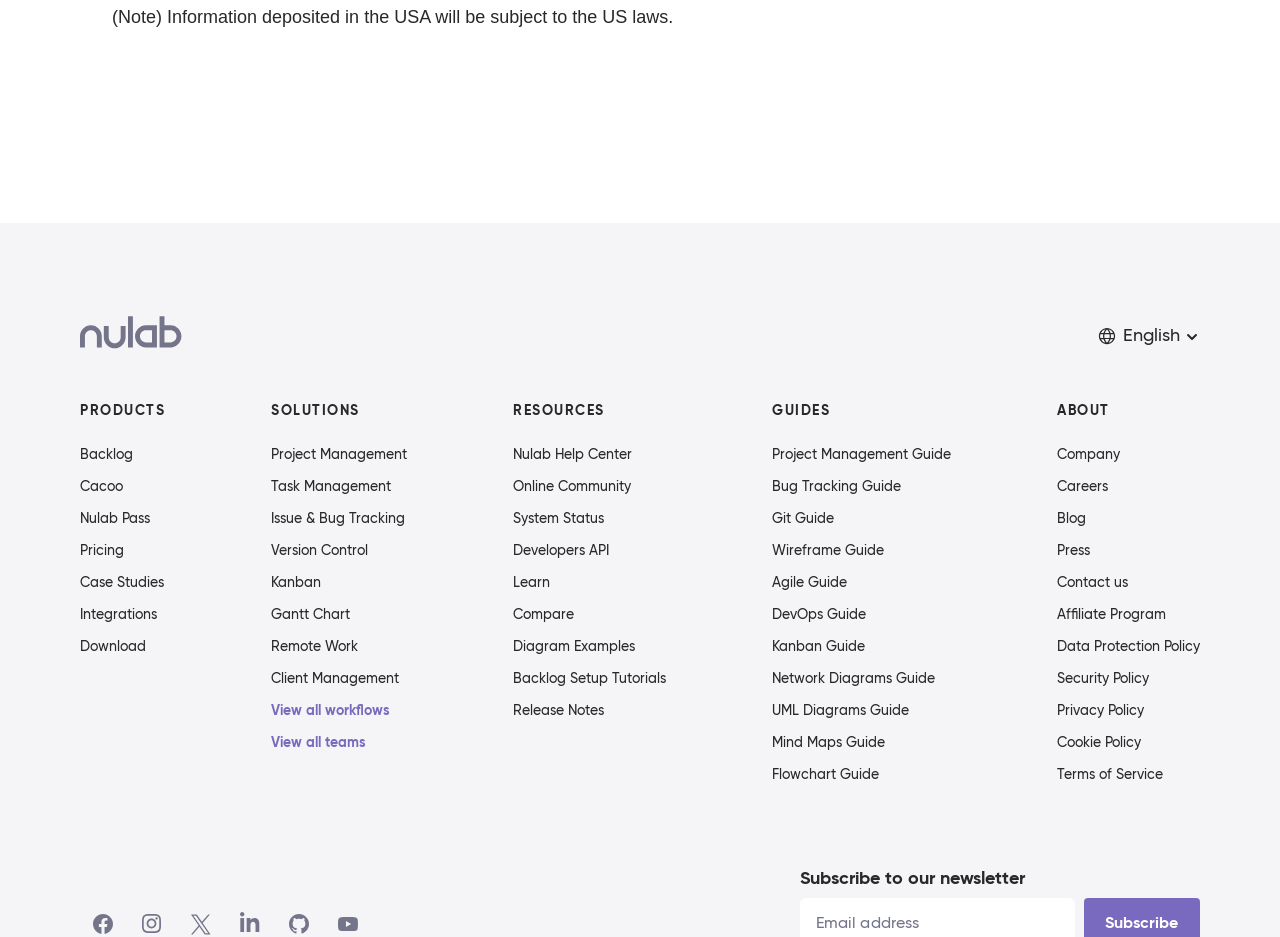Please provide a short answer using a single word or phrase for the question:
What is the company name mentioned on the webpage?

Nulab